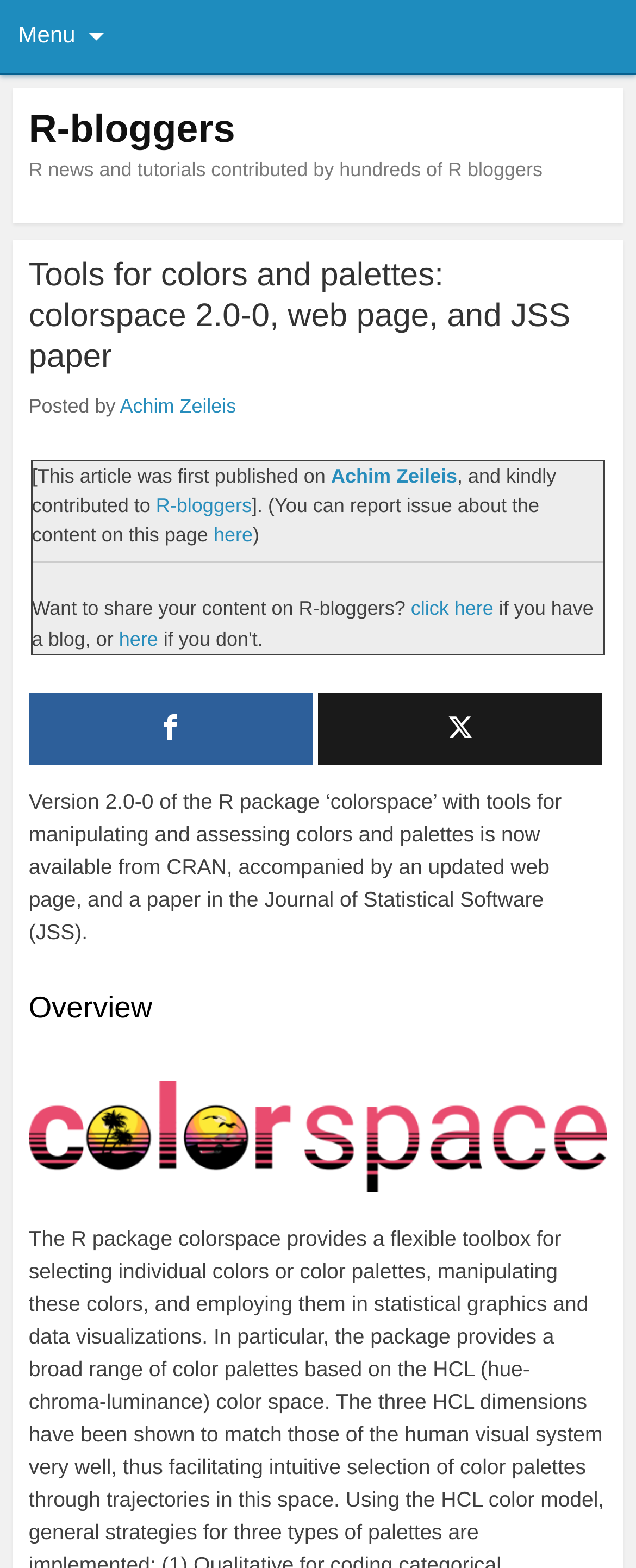Determine the bounding box for the described HTML element: "Achim Zeileis". Ensure the coordinates are four float numbers between 0 and 1 in the format [left, top, right, bottom].

[0.189, 0.252, 0.371, 0.266]